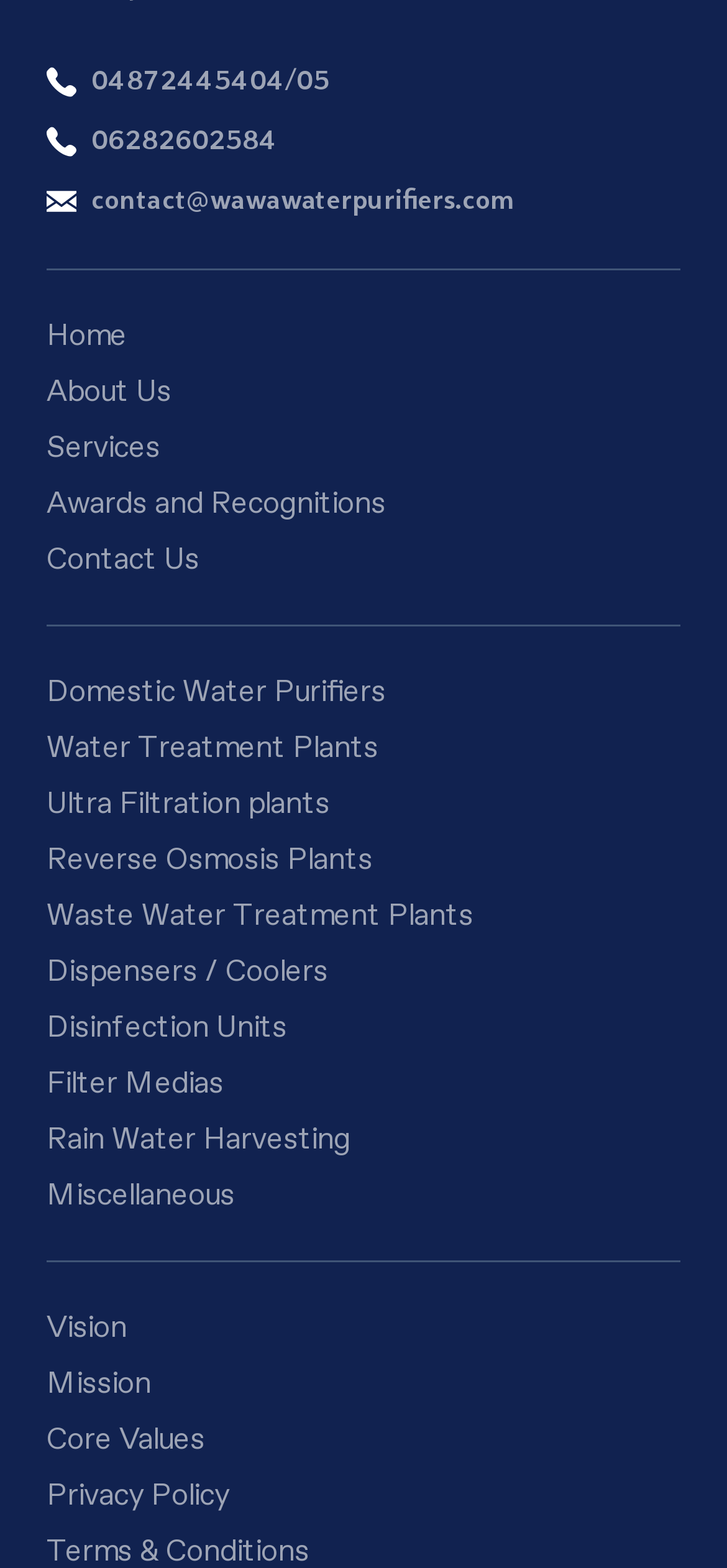Determine the bounding box coordinates of the element that should be clicked to execute the following command: "read about our mission".

[0.064, 0.764, 0.208, 0.786]